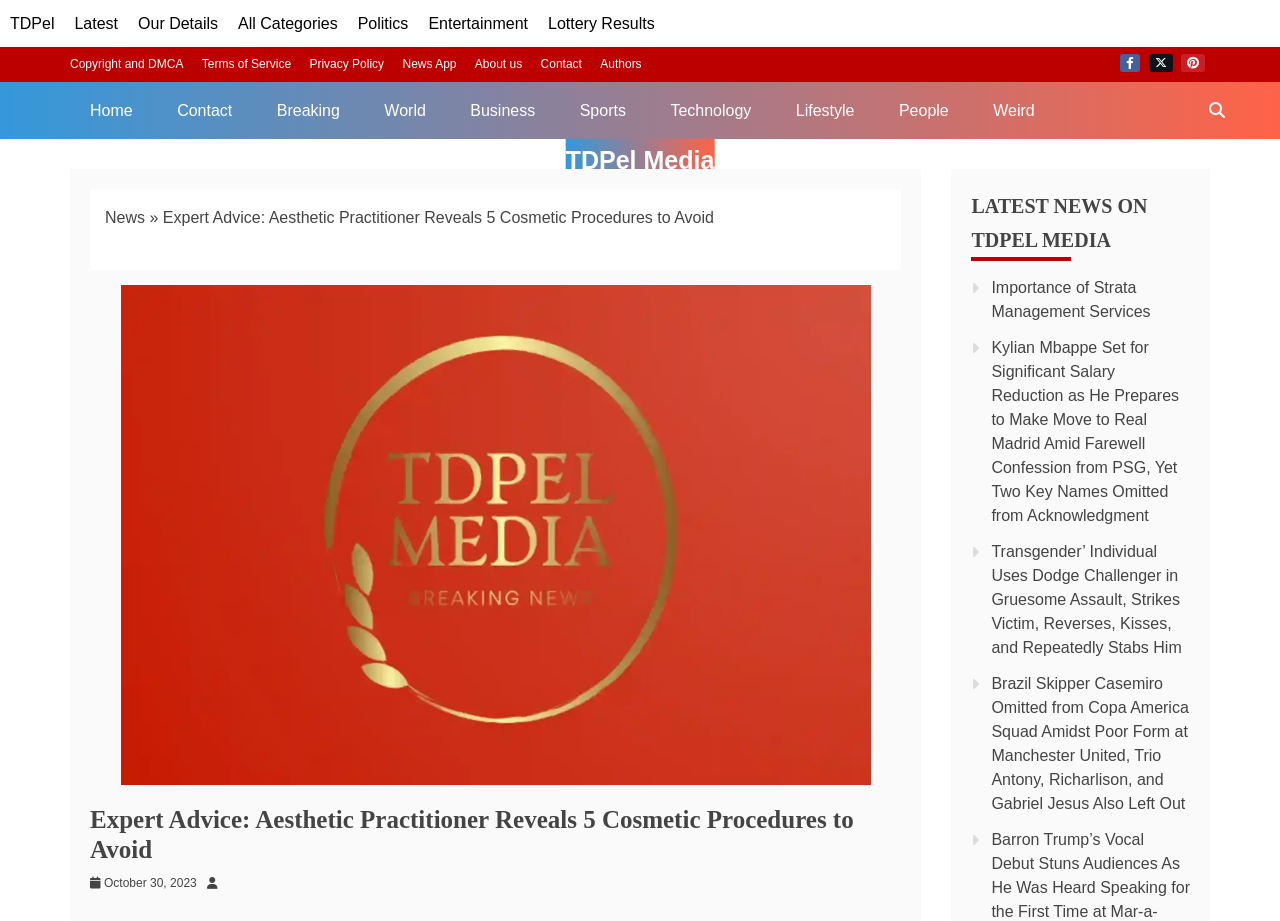How many social media links are present? Based on the image, give a response in one word or a short phrase.

3